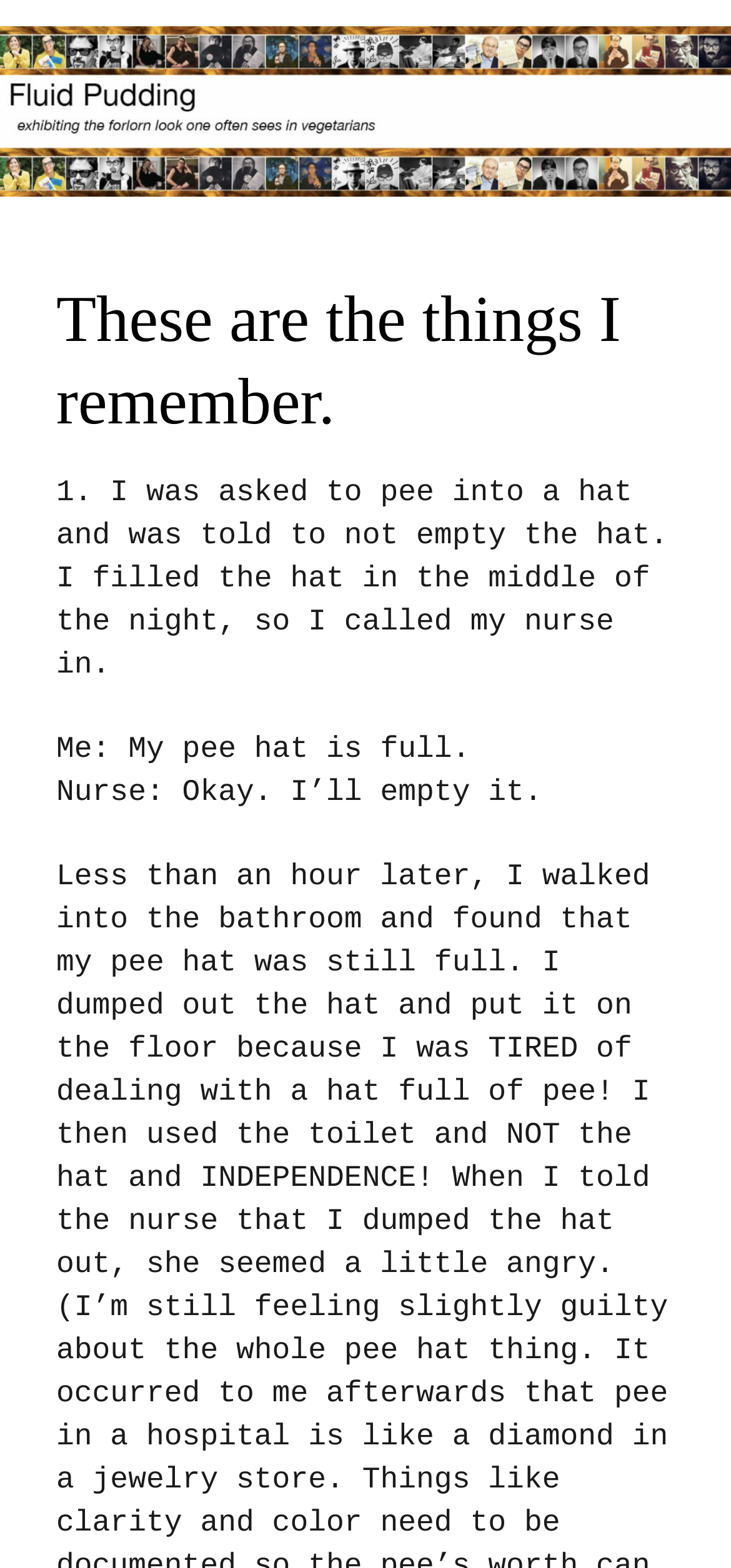Who does the narrator call for help?
Refer to the image and provide a concise answer in one word or phrase.

Nurse